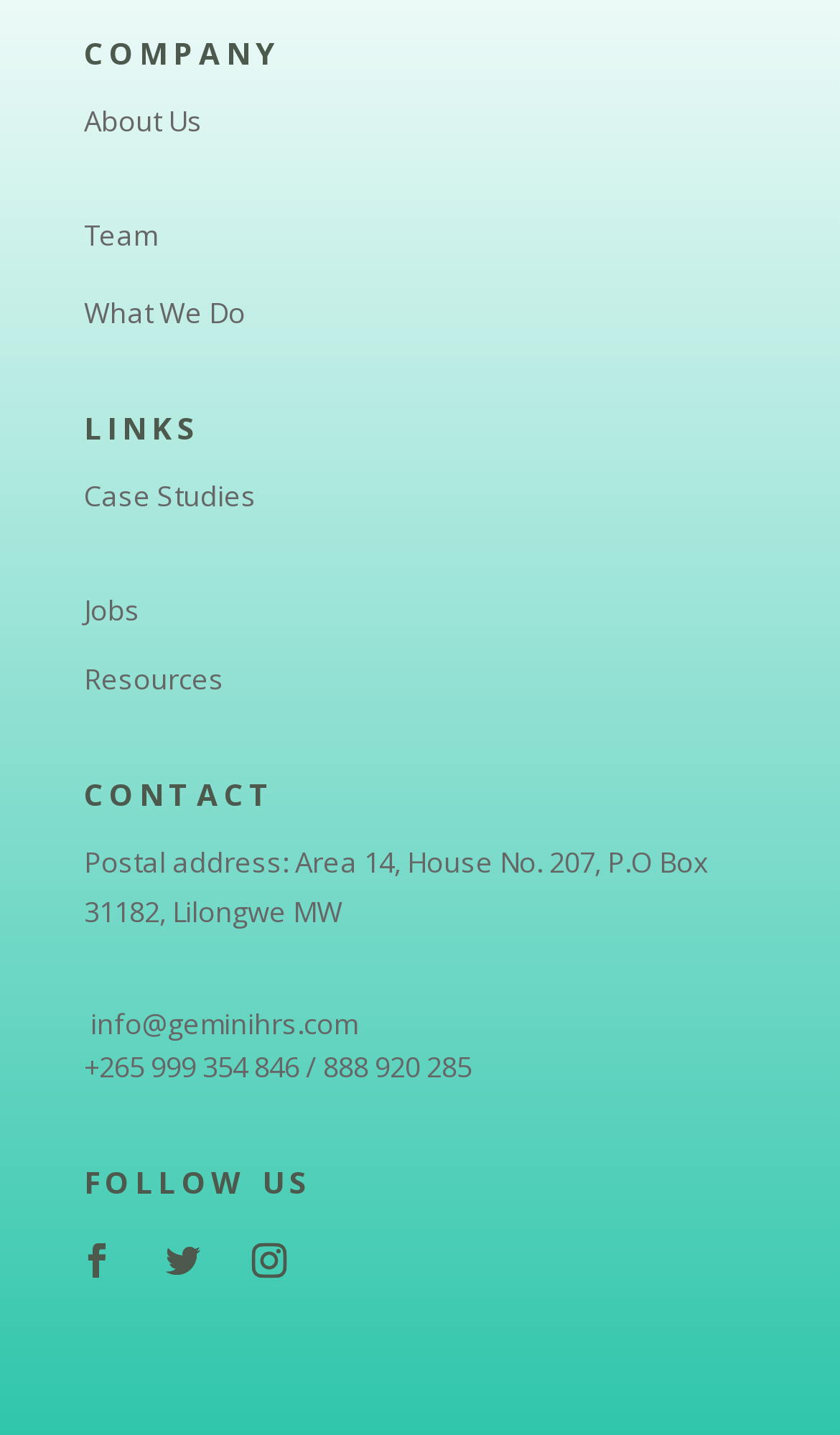Find the bounding box coordinates of the clickable element required to execute the following instruction: "Contact via email". Provide the coordinates as four float numbers between 0 and 1, i.e., [left, top, right, bottom].

[0.1, 0.7, 0.426, 0.727]